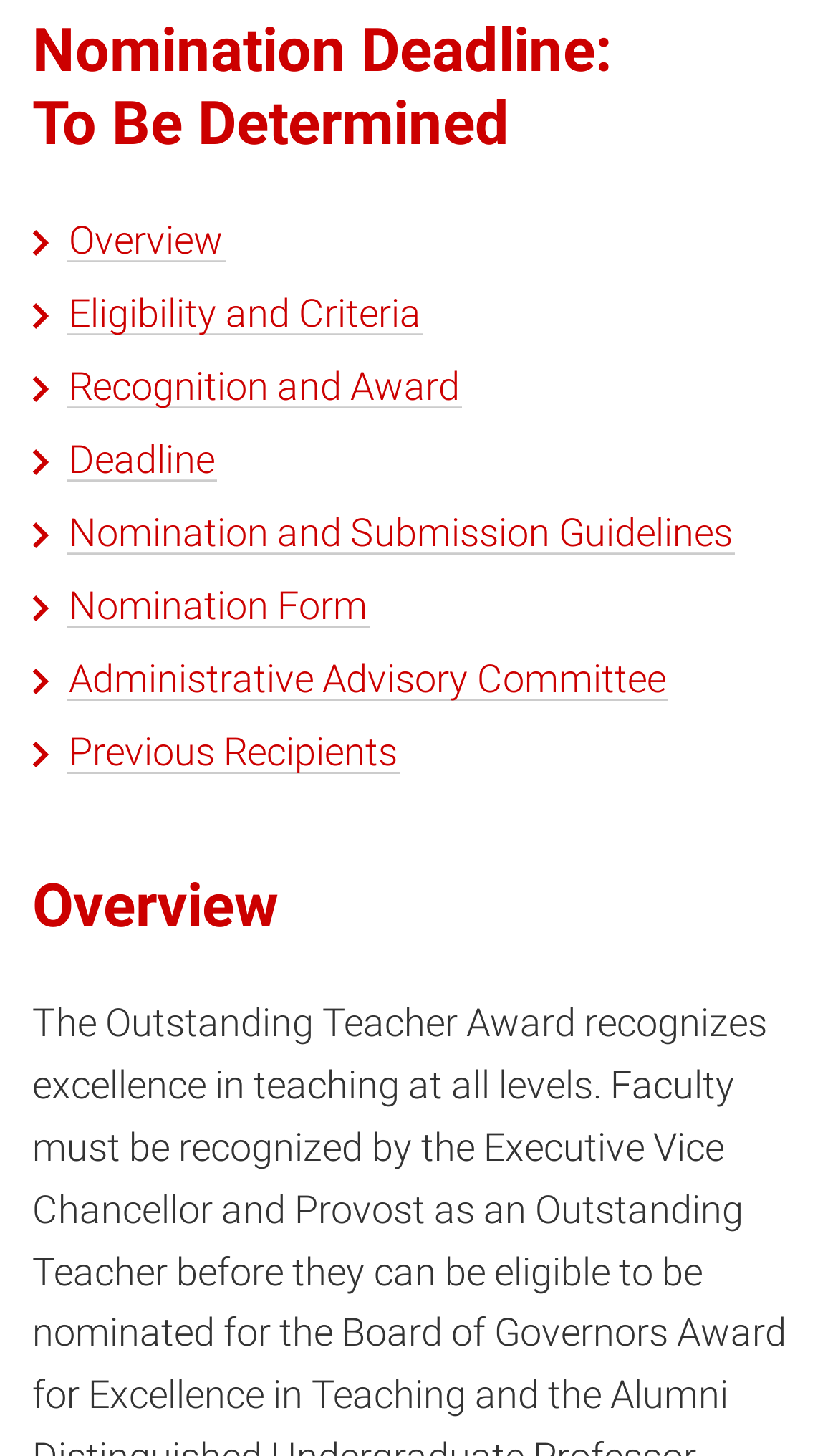Please predict the bounding box coordinates (top-left x, top-left y, bottom-right x, bottom-right y) for the UI element in the screenshot that fits the description: Nomination and Submission Guidelines

[0.079, 0.35, 0.877, 0.381]